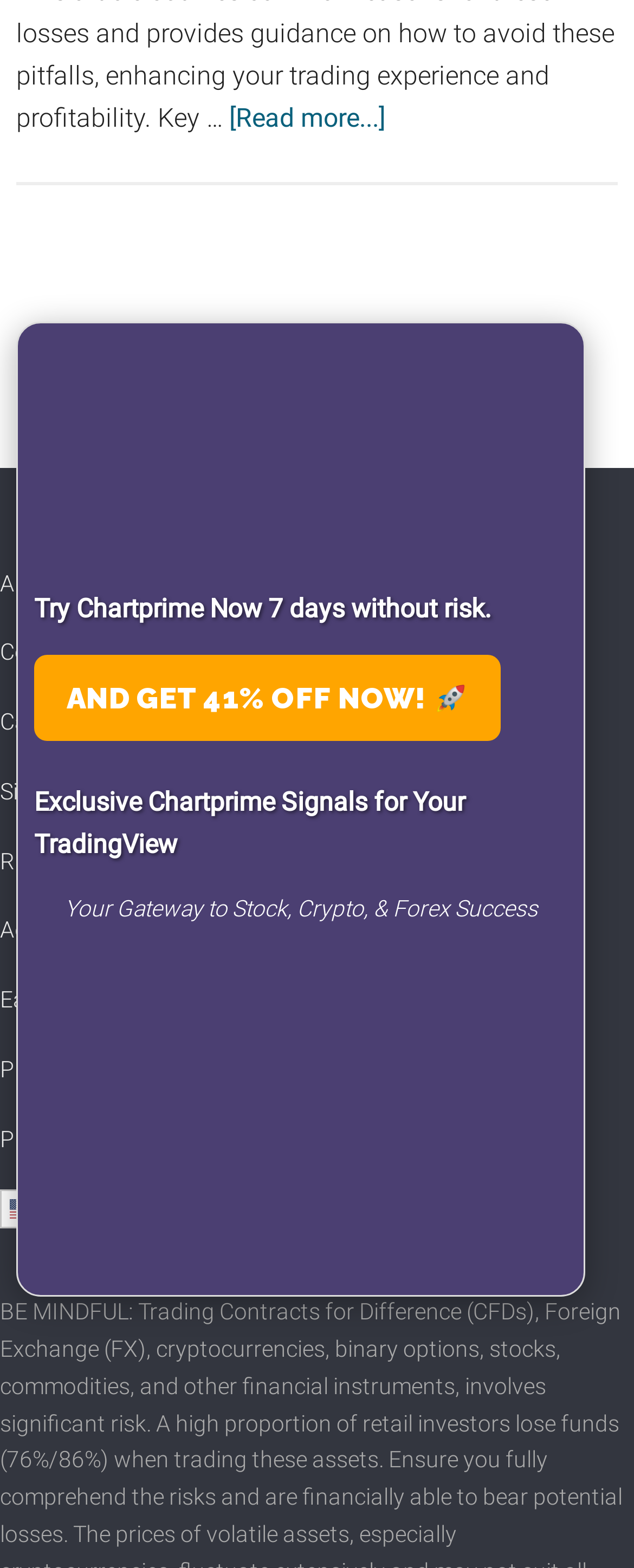Identify the bounding box coordinates of the part that should be clicked to carry out this instruction: "Visit About Us page".

[0.0, 0.363, 0.146, 0.38]